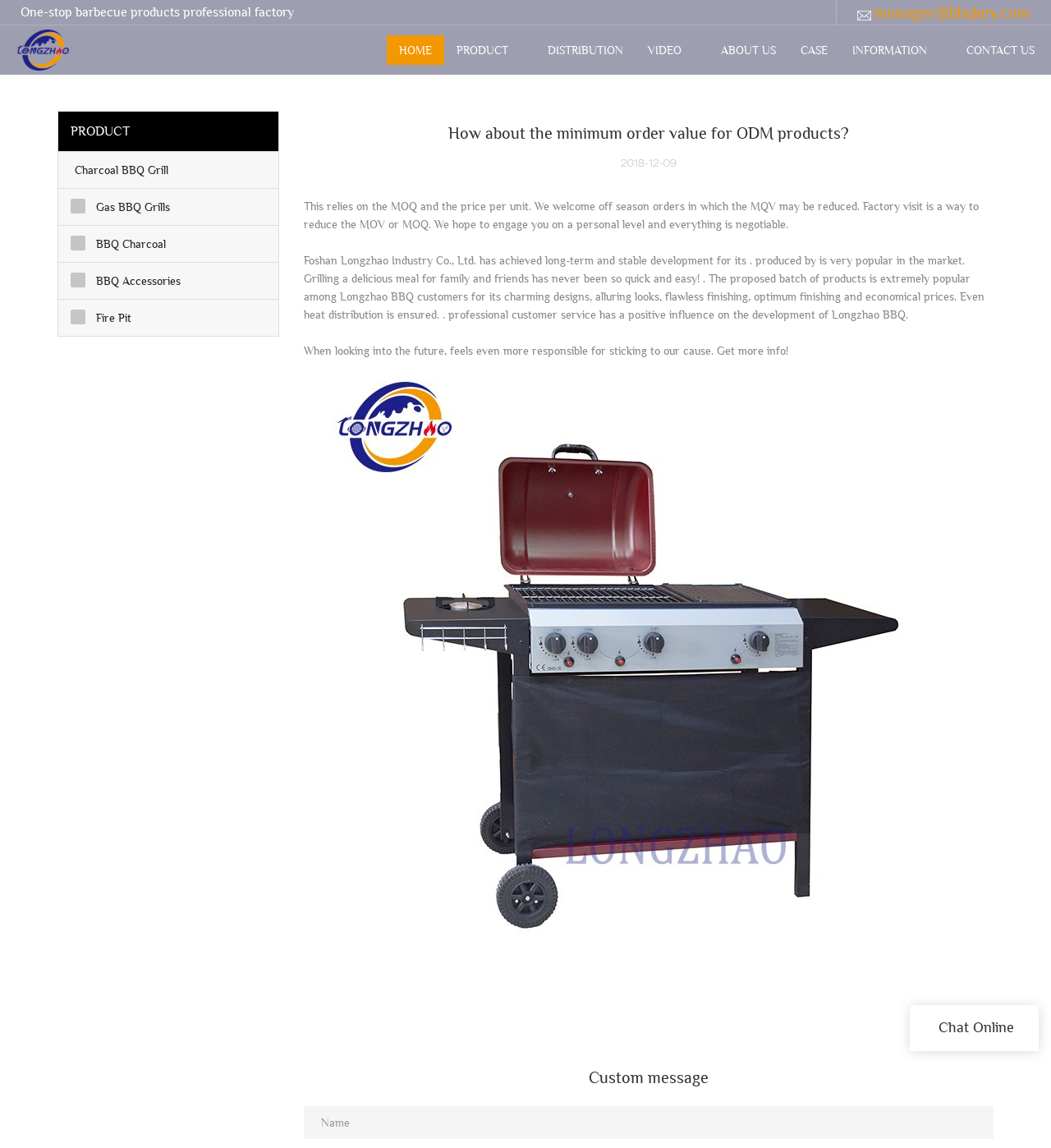Specify the bounding box coordinates of the element's region that should be clicked to achieve the following instruction: "Chat online". The bounding box coordinates consist of four float numbers between 0 and 1, in the format [left, top, right, bottom].

[0.893, 0.889, 0.965, 0.902]